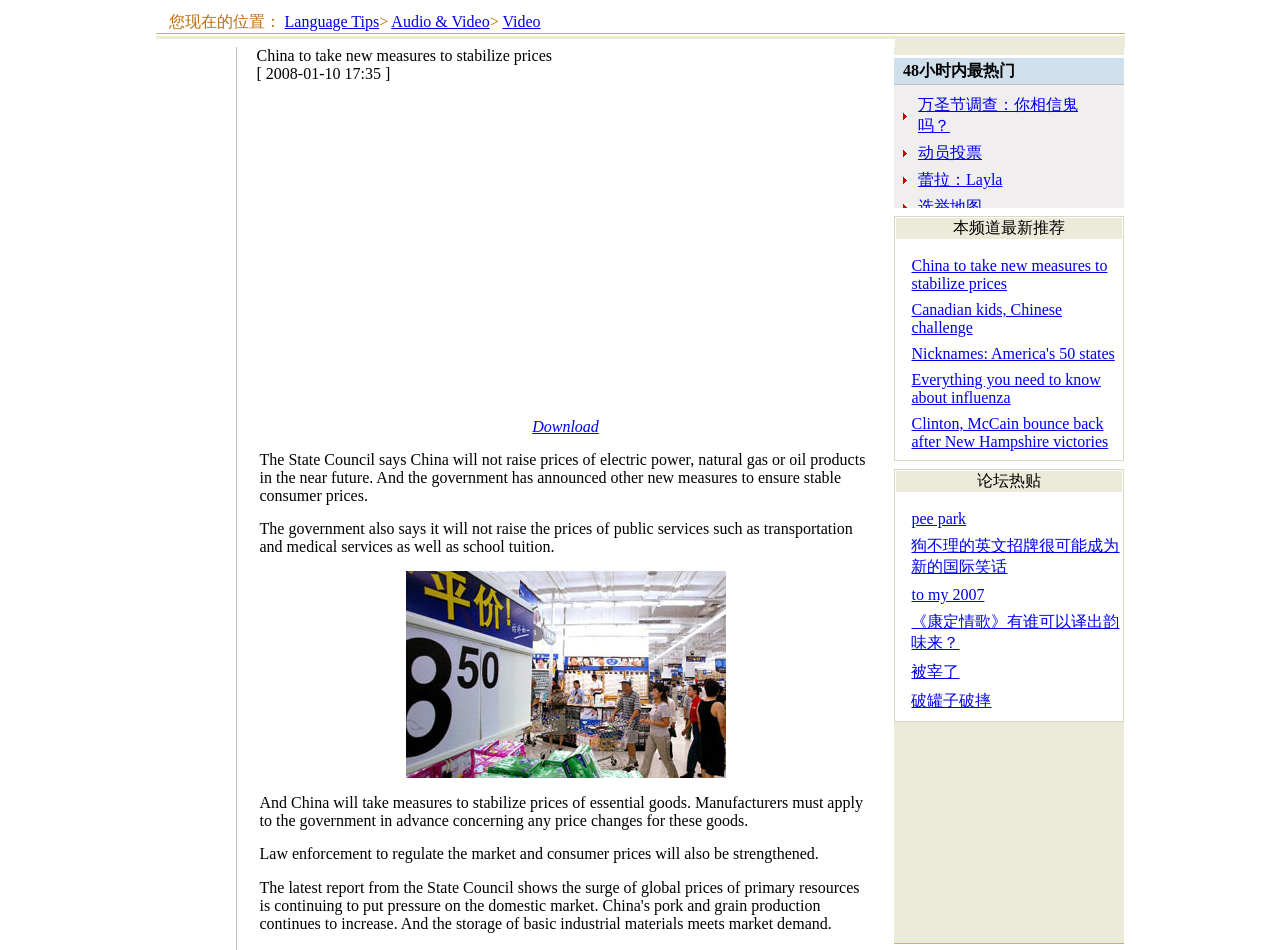What is the main theme of the webpage?
Please use the visual content to give a single word or phrase answer.

News or current events